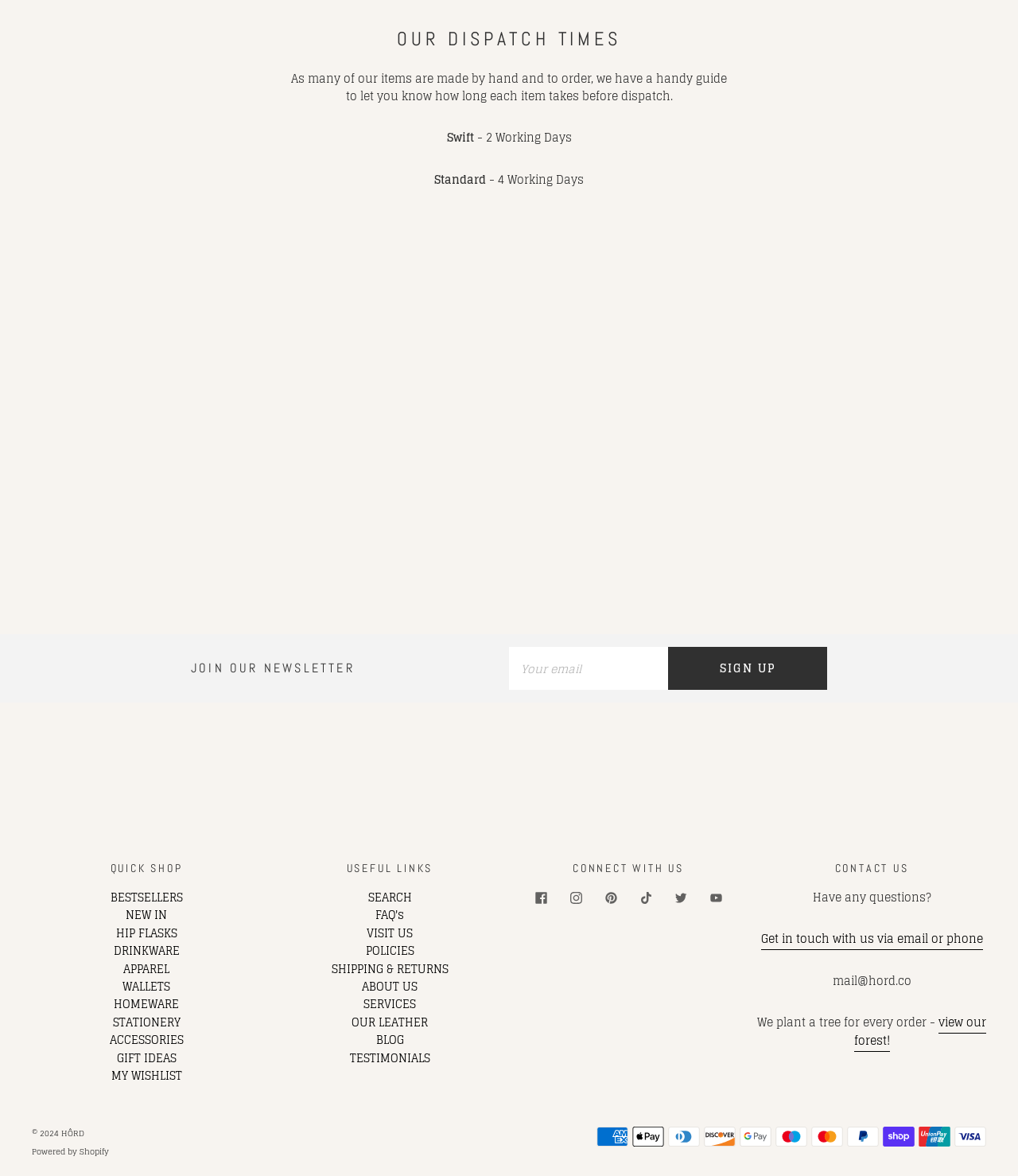What type of products are listed under 'HIP FLASKS'?
Using the information from the image, provide a comprehensive answer to the question.

Under the 'QUICK SHOP' section, 'HIP FLASKS' is listed as a link, and based on the context, it is likely that it refers to a type of drinkware product.